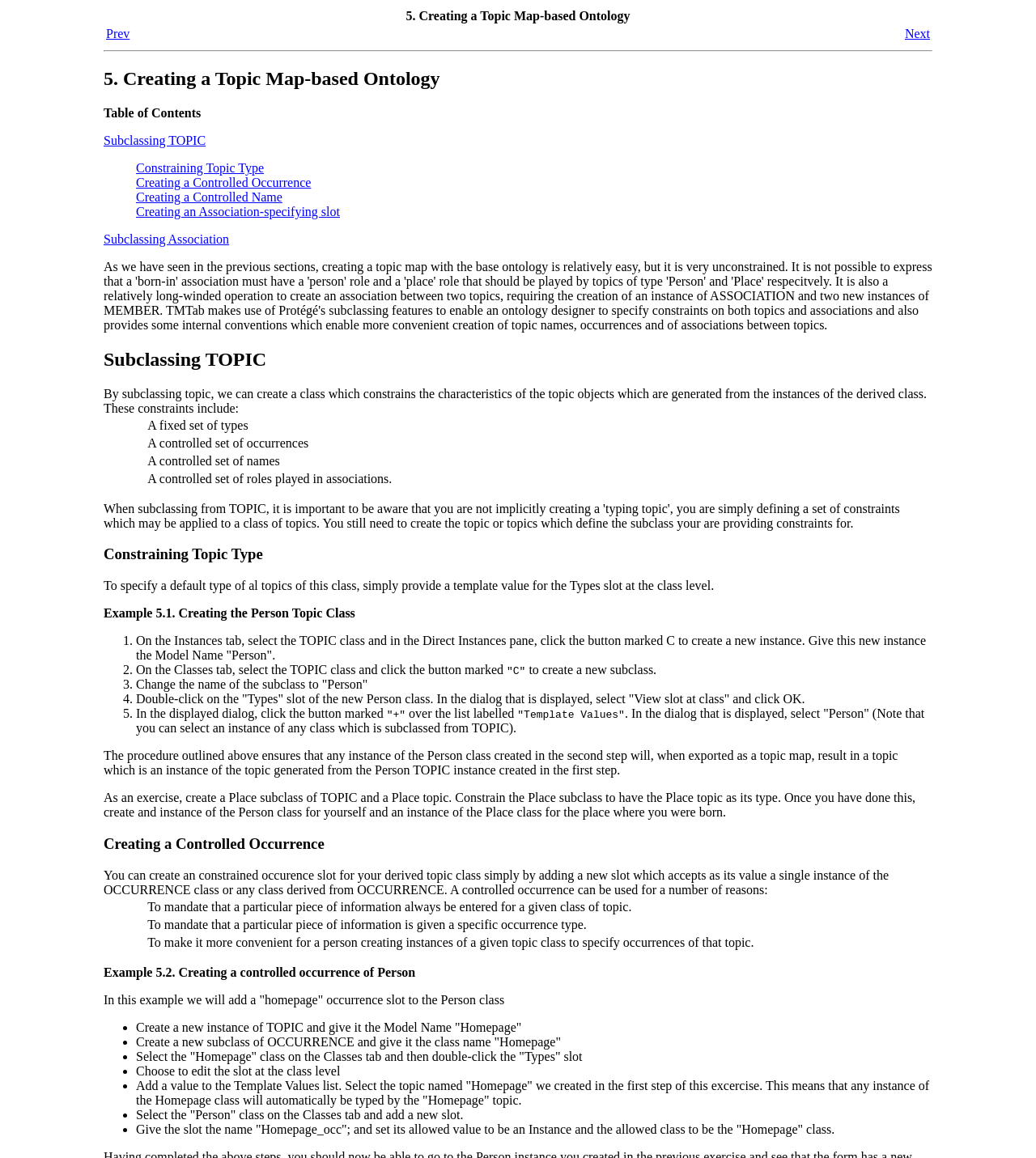What is the purpose of subclassing TOPIC?
Could you give a comprehensive explanation in response to this question?

Subclassing TOPIC allows us to create a class that constrains the characteristics of the topic objects which are generated from the instances of the derived class. This includes constraints such as a fixed set of types, a controlled set of occurrences, a controlled set of names, and a controlled set of roles played in associations.